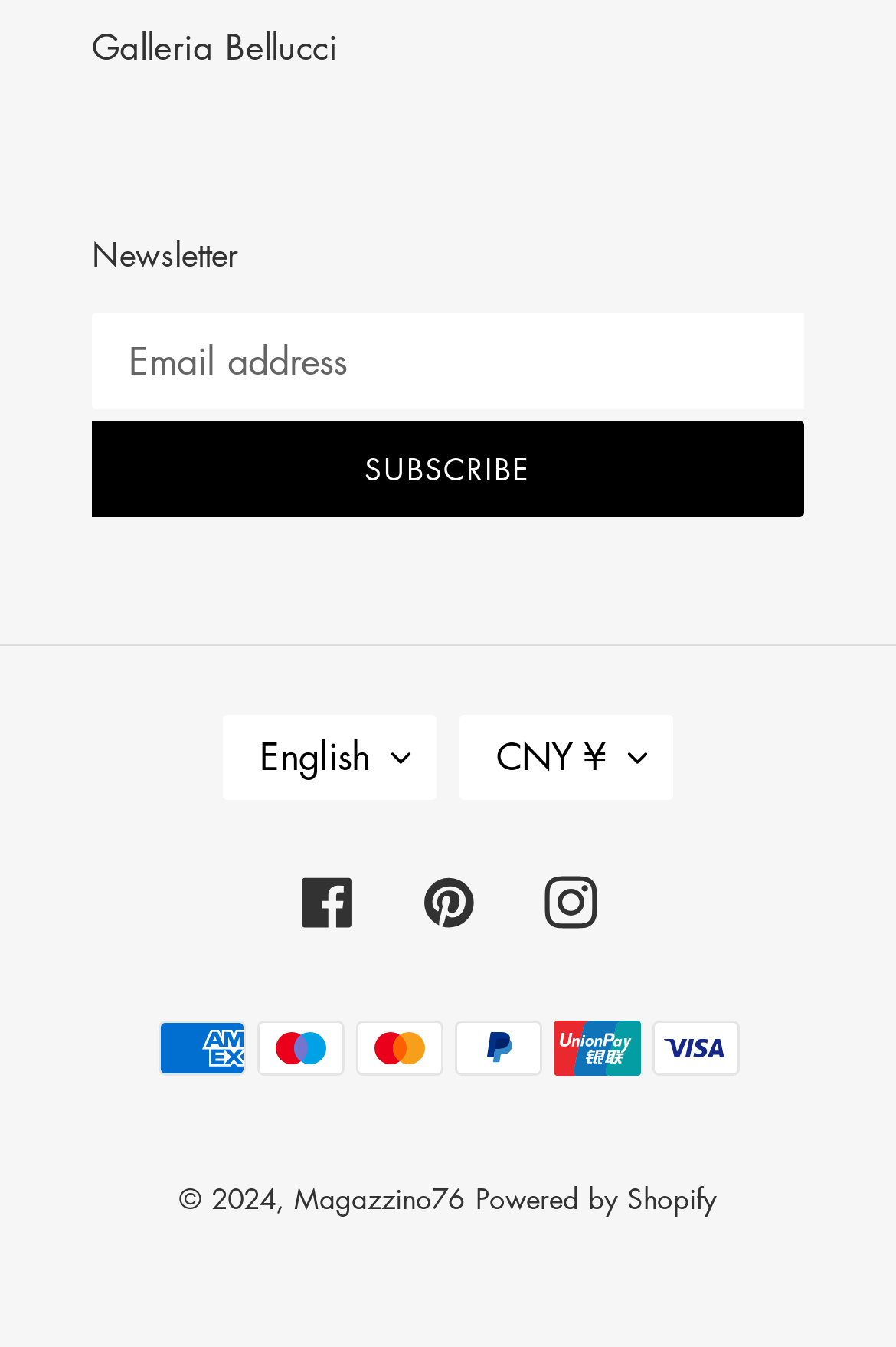Find the bounding box coordinates of the clickable element required to execute the following instruction: "go to next page". Provide the coordinates as four float numbers between 0 and 1, i.e., [left, top, right, bottom].

None